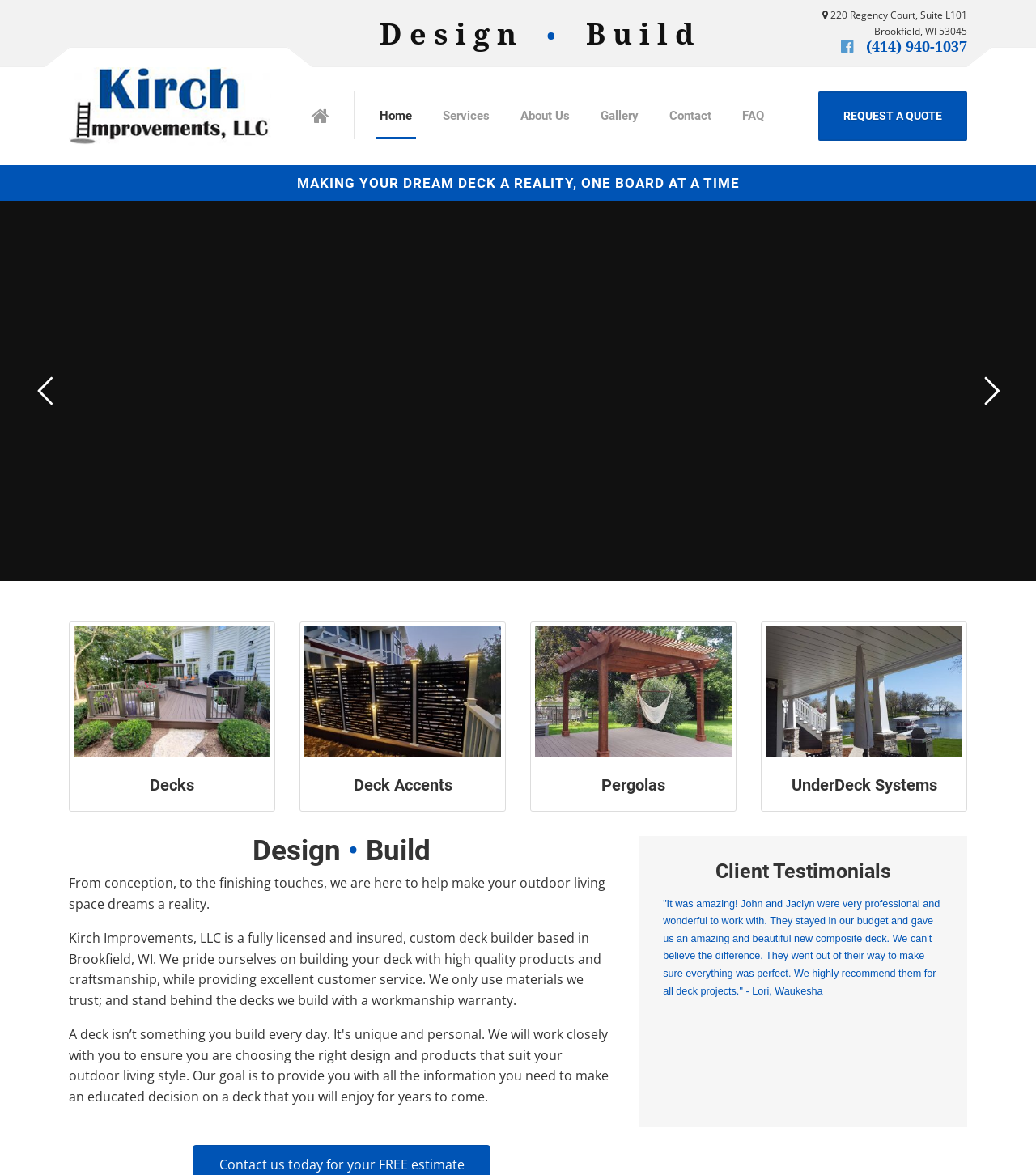Highlight the bounding box coordinates of the element you need to click to perform the following instruction: "Download ASCII version."

None